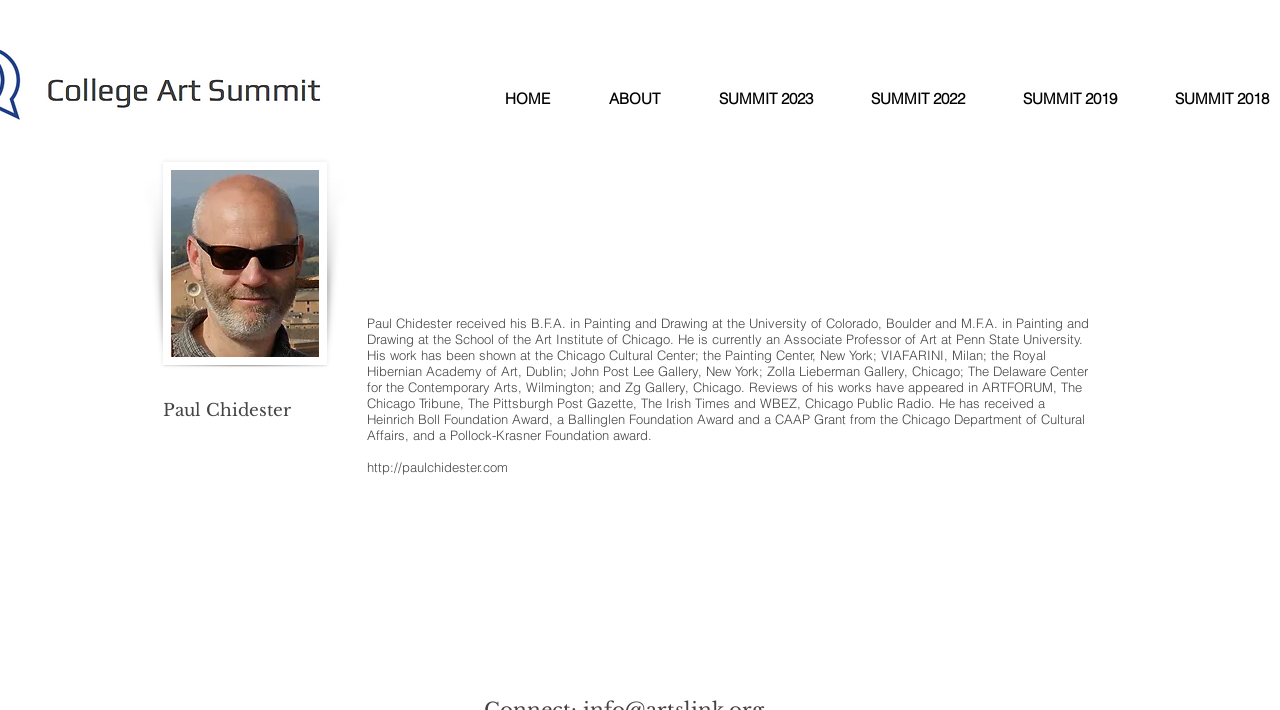What is the URL of Paul Chidester's personal website?
Please elaborate on the answer to the question with detailed information.

The webpage provides a link to Paul Chidester's personal website, which is http://paulchidester.com.